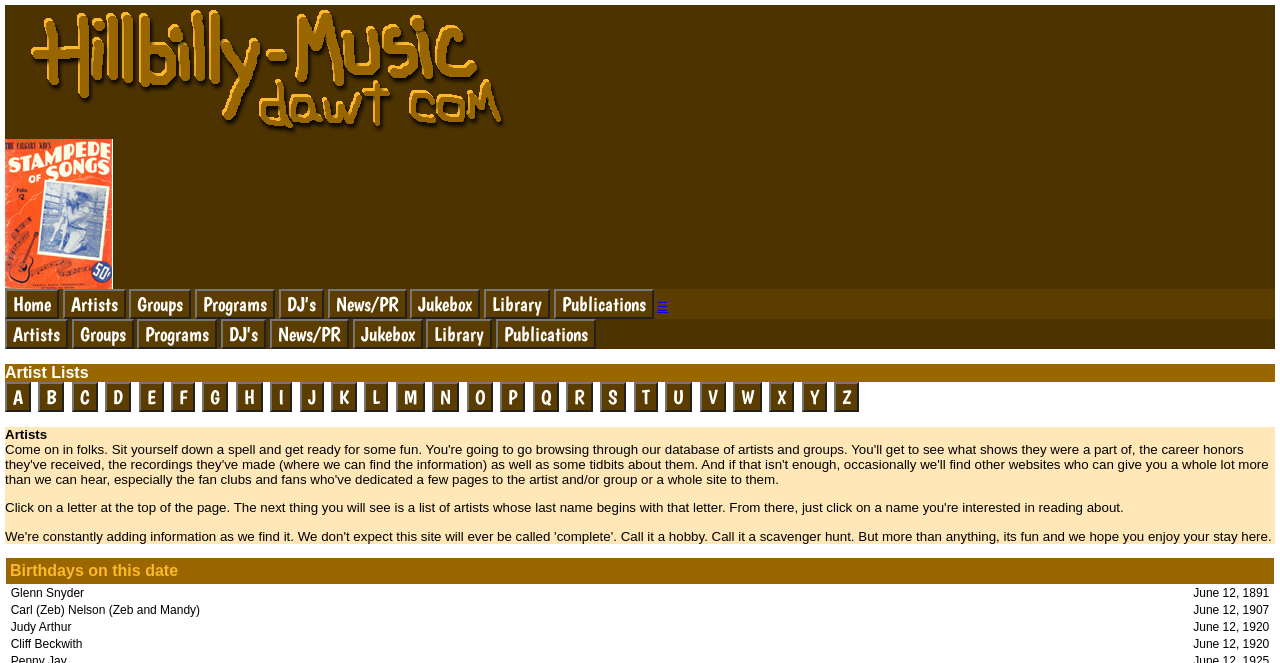Generate a comprehensive description of the webpage content.

The webpage is titled "Hillbilly-Music.com - Artist Lists" and features a header section with two images, one with the website's logo and another with a folio display. Below the images, there is a navigation menu with 11 links: "Home", "Artists", "Groups", "Programs", "DJ's", "News/PR", "Jukebox", "Library", "Publications", and a hamburger menu icon. Each link has a corresponding button element.

The main content of the webpage is a list of artist names, organized alphabetically. The list starts with "A" and continues to "Q", with each letter having a corresponding link and button element. The links and buttons are arranged horizontally, with a small gap between each element. The list takes up most of the webpage's content area.

At the top of the content area, there is a static text element with the title "Artist Lists". The overall layout of the webpage is simple and easy to navigate, with a clear hierarchy of elements.